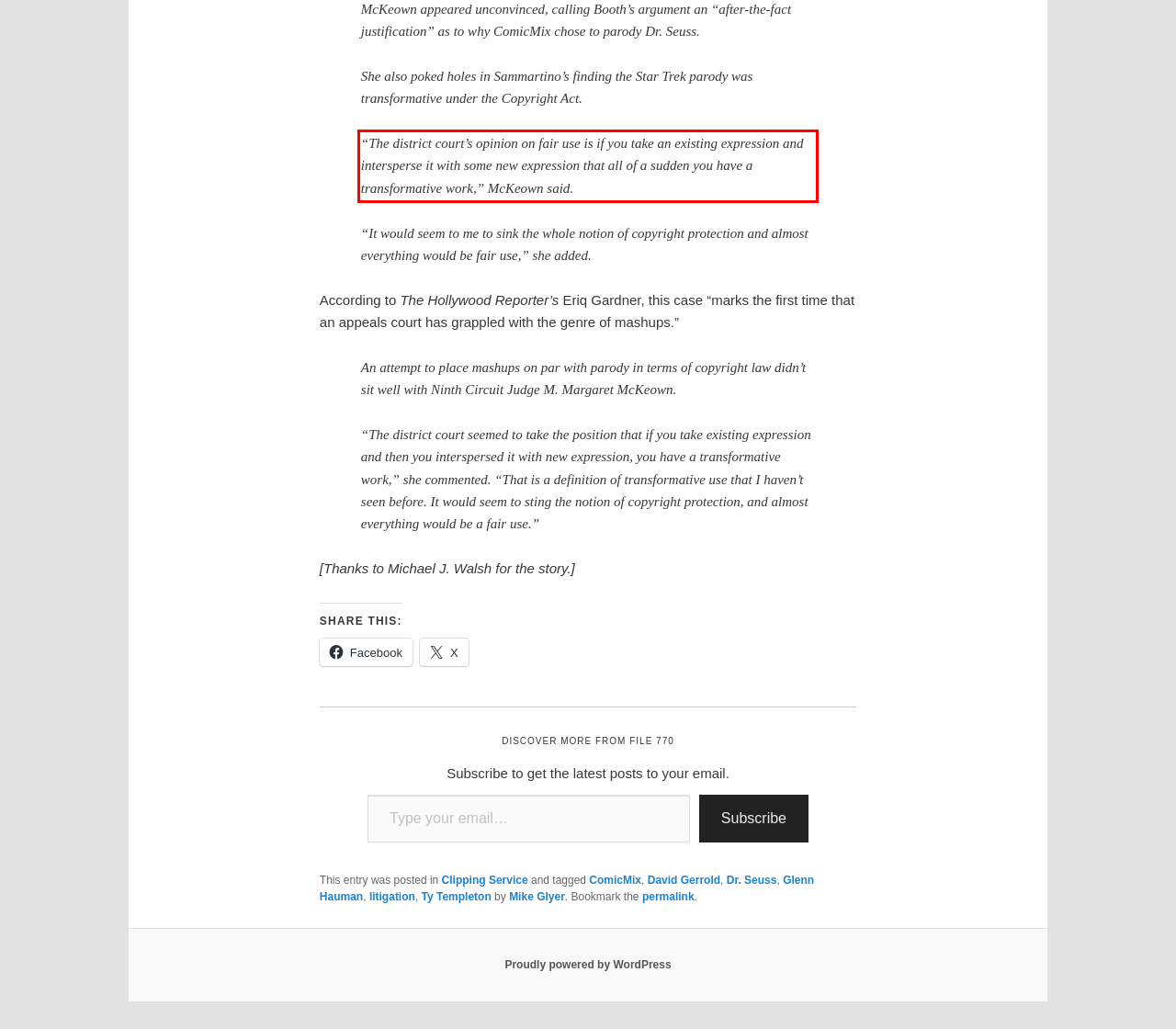You are given a screenshot of a webpage with a UI element highlighted by a red bounding box. Please perform OCR on the text content within this red bounding box.

“The district court’s opinion on fair use is if you take an existing expression and intersperse it with some new expression that all of a sudden you have a transformative work,” McKeown said.